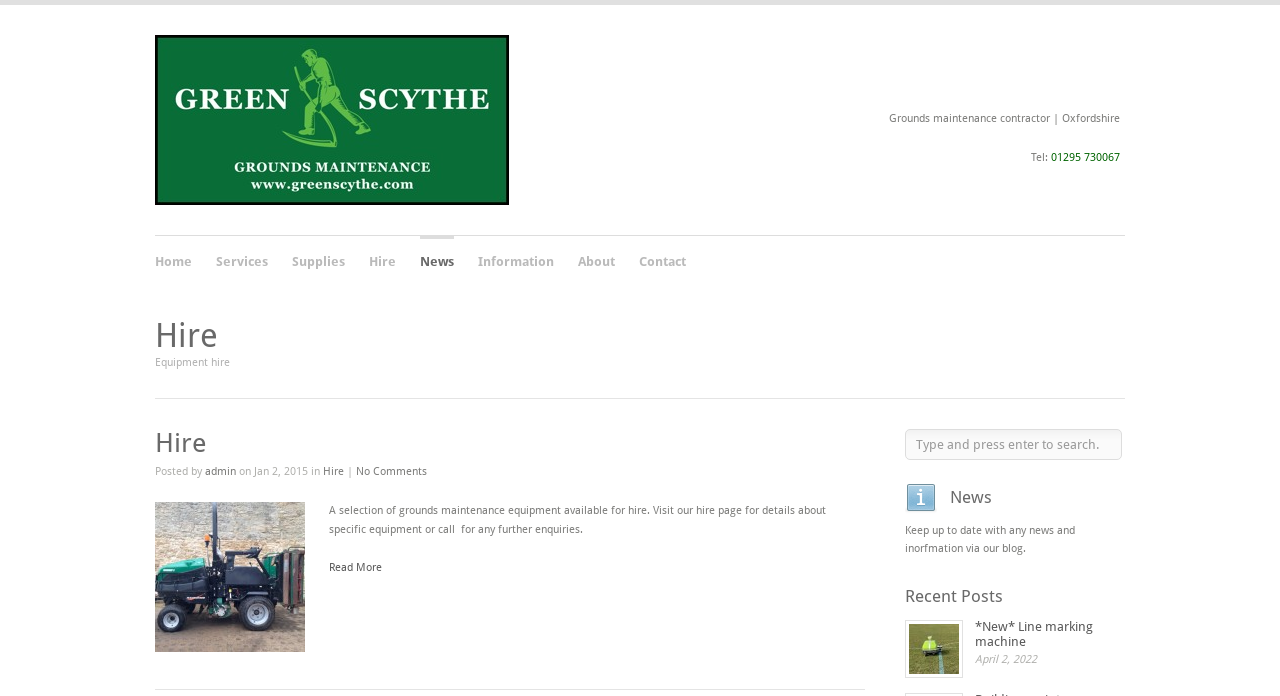Based on the image, provide a detailed response to the question:
What is the name of the line marking machine?

I found the name of the line marking machine by looking at the link element that says '*New* Line marking machine' and the adjacent image element that displays the machine.